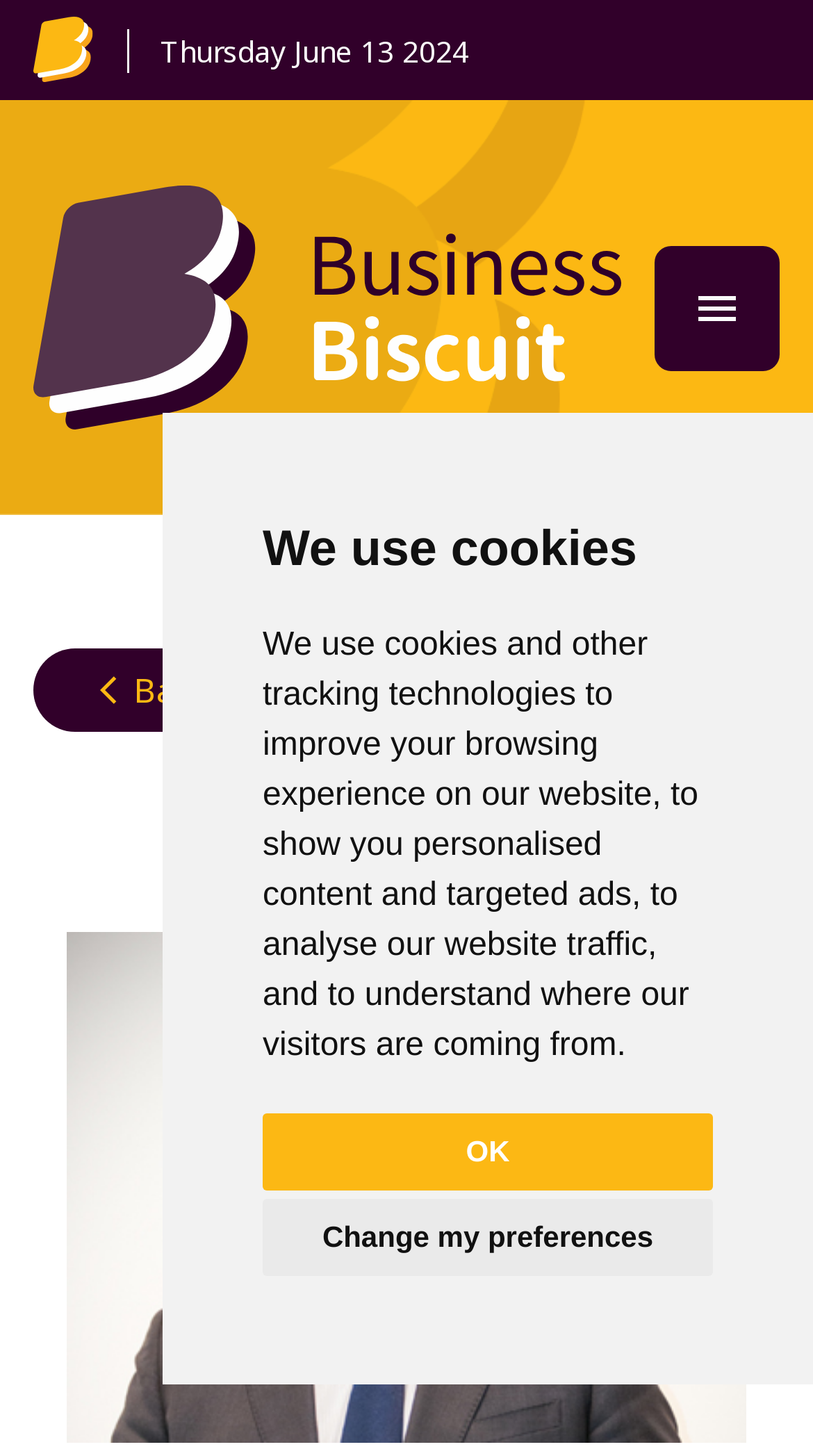What is the purpose of the button with the text 'OK'?
Utilize the information in the image to give a detailed answer to the question.

I found the purpose of the button by looking at the dialog element with the text 'We use cookies' which has a bounding box coordinate of [0.2, 0.284, 1.0, 0.951]. This dialog element contains a button with the text 'OK', indicating that it is used to accept the website's use of cookies.